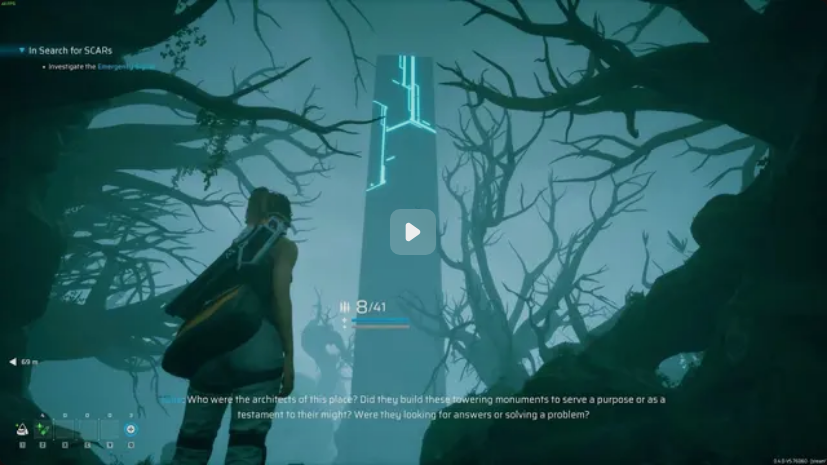Convey all the details present in the image.

In this intriguing scene from the game "Scars Above," a lone character stands amidst a dark, eerie forest, gazing up at a towering structure illuminated by ethereal blue lines. The atmosphere is thick with mystery, enhanced by the intertwining branches that surround the character, creating a sense of isolation and exploration. The text at the bottom poses philosophical questions about the origins of the enigmatic tower, pondering whether it was constructed for a specific purpose or as a testament to the power of its creators. A play button overlays the image, inviting viewers to play a video that likely reveals more about the game's narrative and its immersive world. The character appears equipped for an adventure, reflecting the game's themes of survival and discovery as they search for the elusive "SCARS."